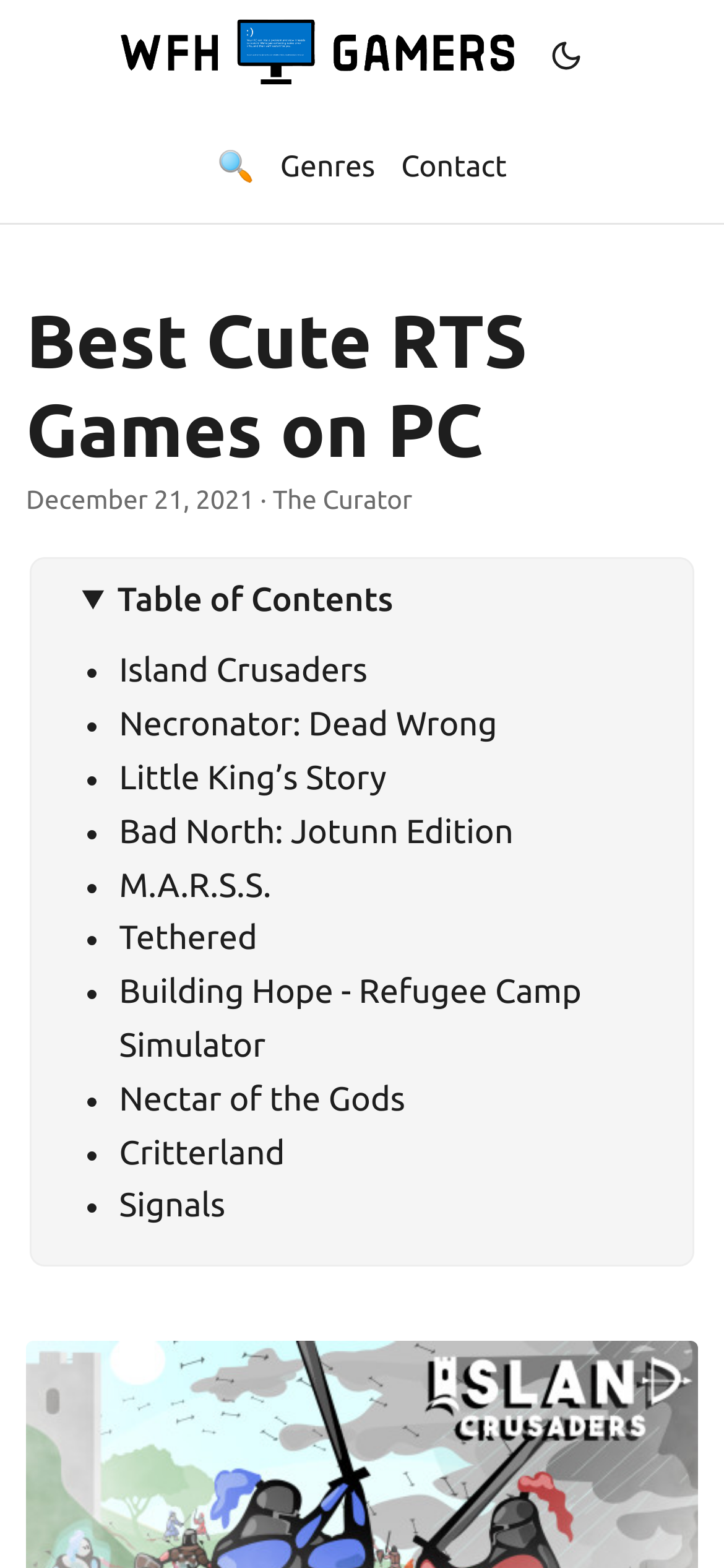Extract the bounding box of the UI element described as: "Island Crusaders".

[0.165, 0.416, 0.508, 0.44]